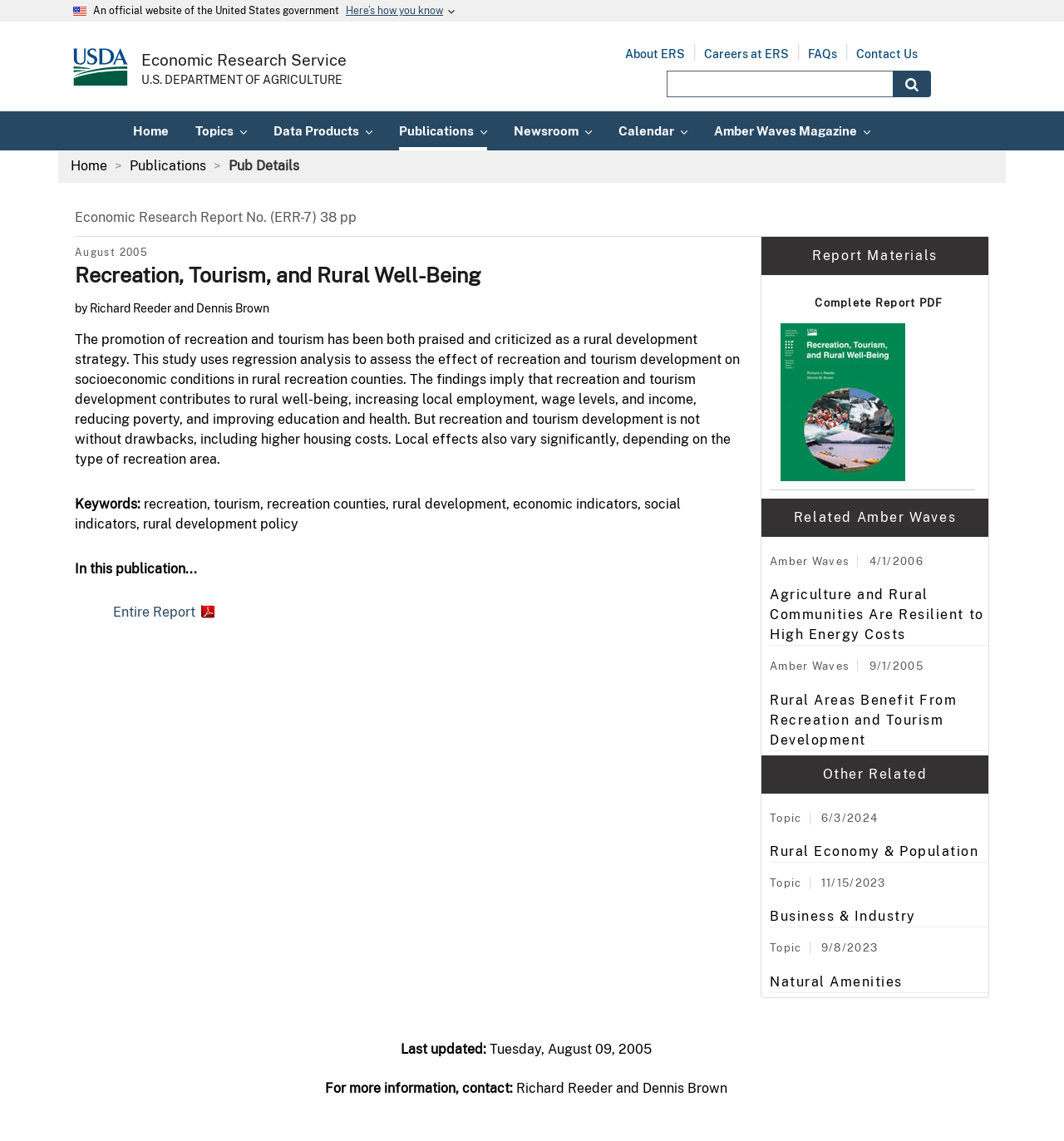Deliver a detailed narrative of the webpage's visual and textual elements.

The webpage is an official government website of the United States Department of Agriculture, specifically the Economic Research Service (ERS) section. At the top, there is a U.S. flag image and a logo of the U.S. Department of Agriculture. Below this, there is a navigation menu with links to various topics, including Home, Topics, Data Products, Publications, Newsroom, Calendar, and Amber Waves Magazine.

The main content of the webpage is focused on a research report titled "Recreation, Tourism, and Rural Well-Being." The report's title is displayed prominently, followed by the authors' names, Richard Reeder and Dennis Brown. A brief summary of the report is provided, which discusses the effects of recreation and tourism development on rural areas, including increased employment, wage levels, and income, but also higher housing costs.

Below the summary, there are links to related materials, including the entire report, report materials, and related Amber Waves articles. The webpage also features a section titled "Report Materials" with links to a complete report PDF and other related resources.

On the right side of the webpage, there is a section titled "Other Related" with links to topics such as Rural Economy & Population, Business & Industry, and Natural Amenities. Each topic has a corresponding link and a brief description.

At the bottom of the webpage, there is a section with information on when the webpage was last updated and contact information for the authors of the report.